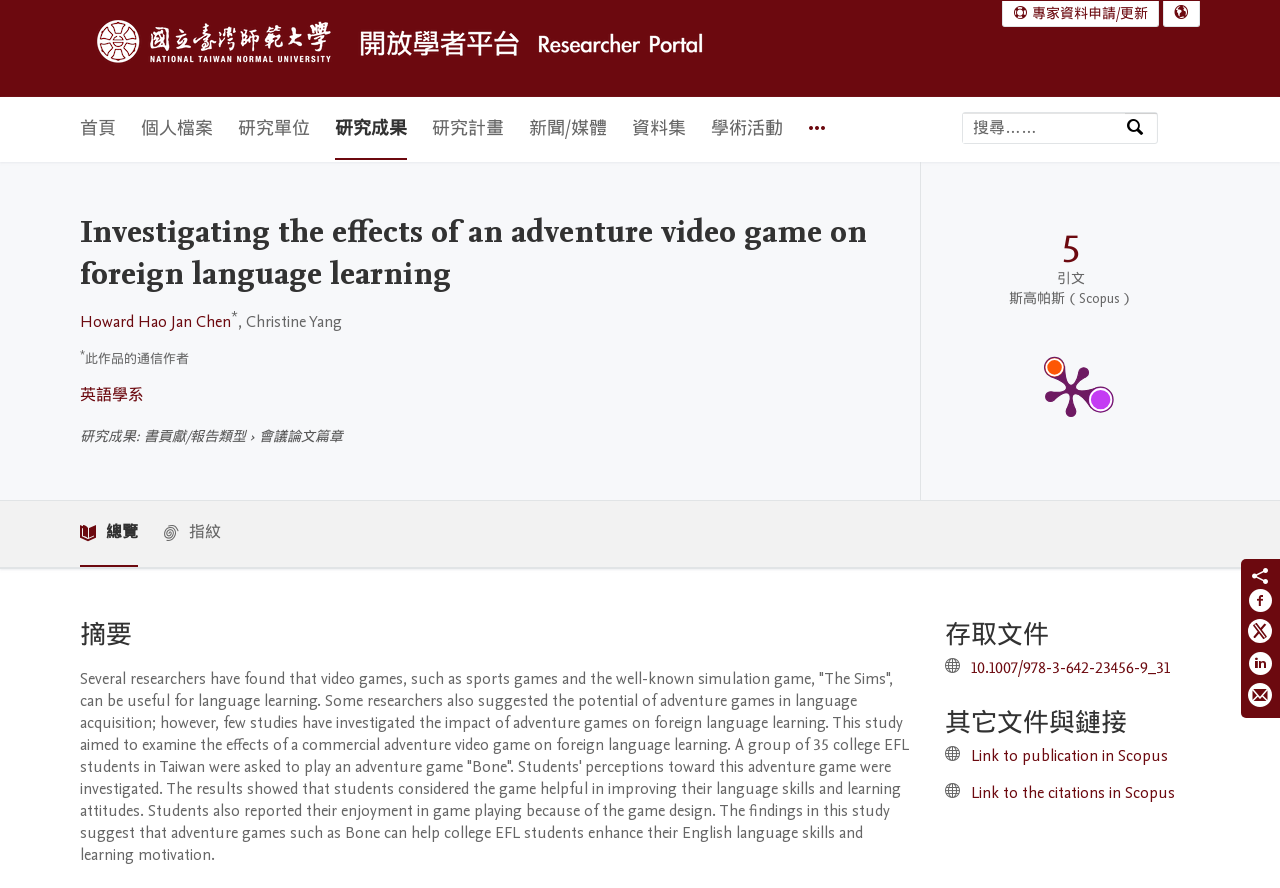Please find the bounding box coordinates of the element that you should click to achieve the following instruction: "Share to Facebook". The coordinates should be presented as four float numbers between 0 and 1: [left, top, right, bottom].

[0.975, 0.662, 0.995, 0.697]